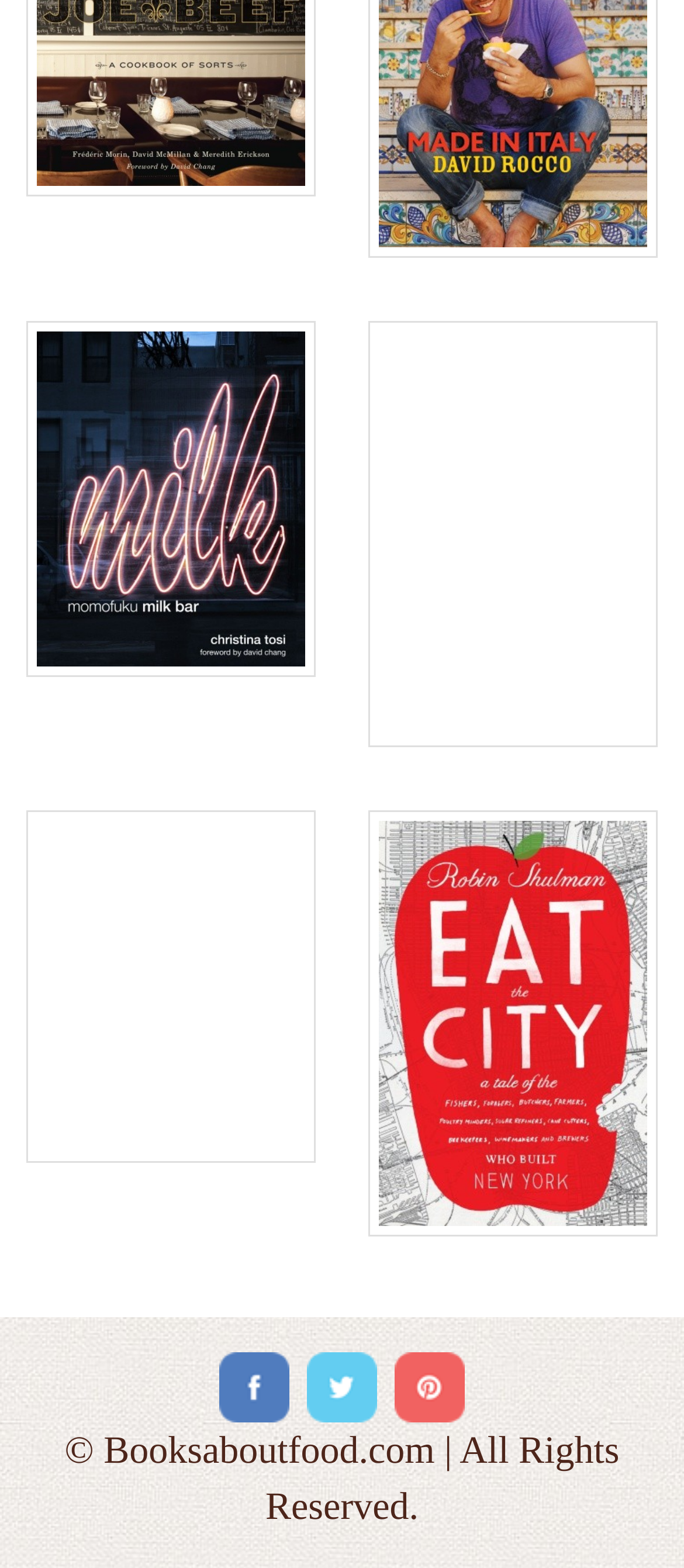How many articles are displayed on the webpage?
Observe the image and answer the question with a one-word or short phrase response.

4